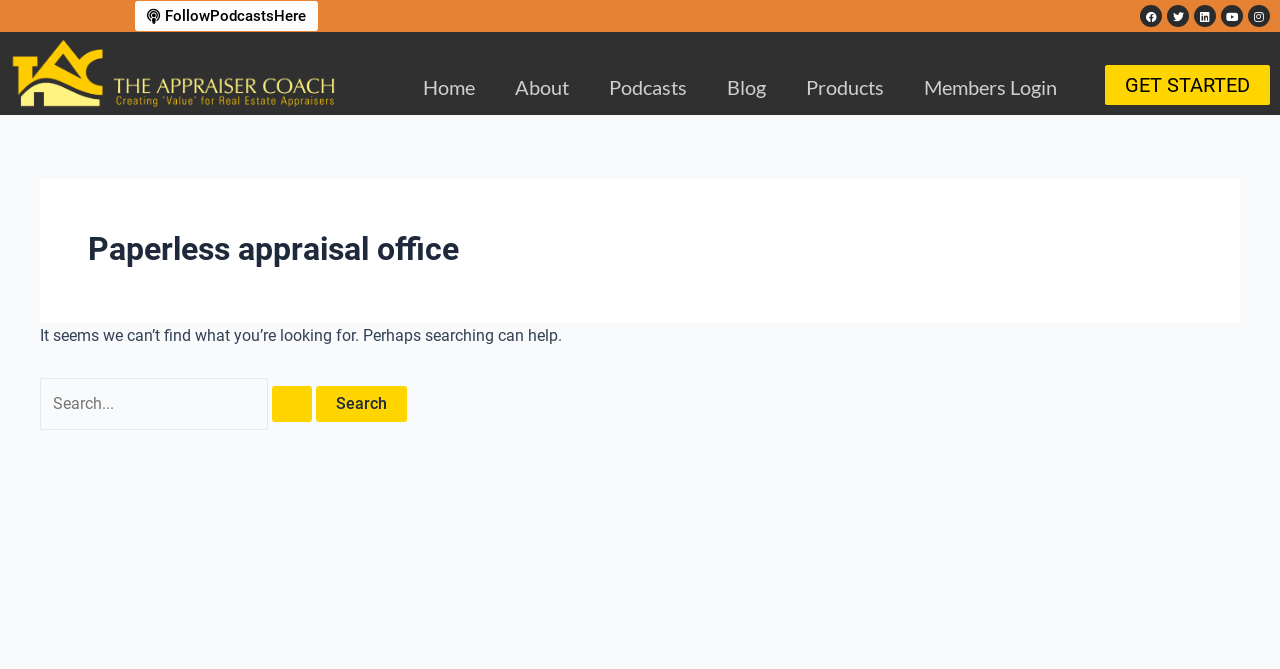Please specify the bounding box coordinates of the clickable region to carry out the following instruction: "Login to members area". The coordinates should be four float numbers between 0 and 1, in the format [left, top, right, bottom].

[0.706, 0.095, 0.841, 0.164]